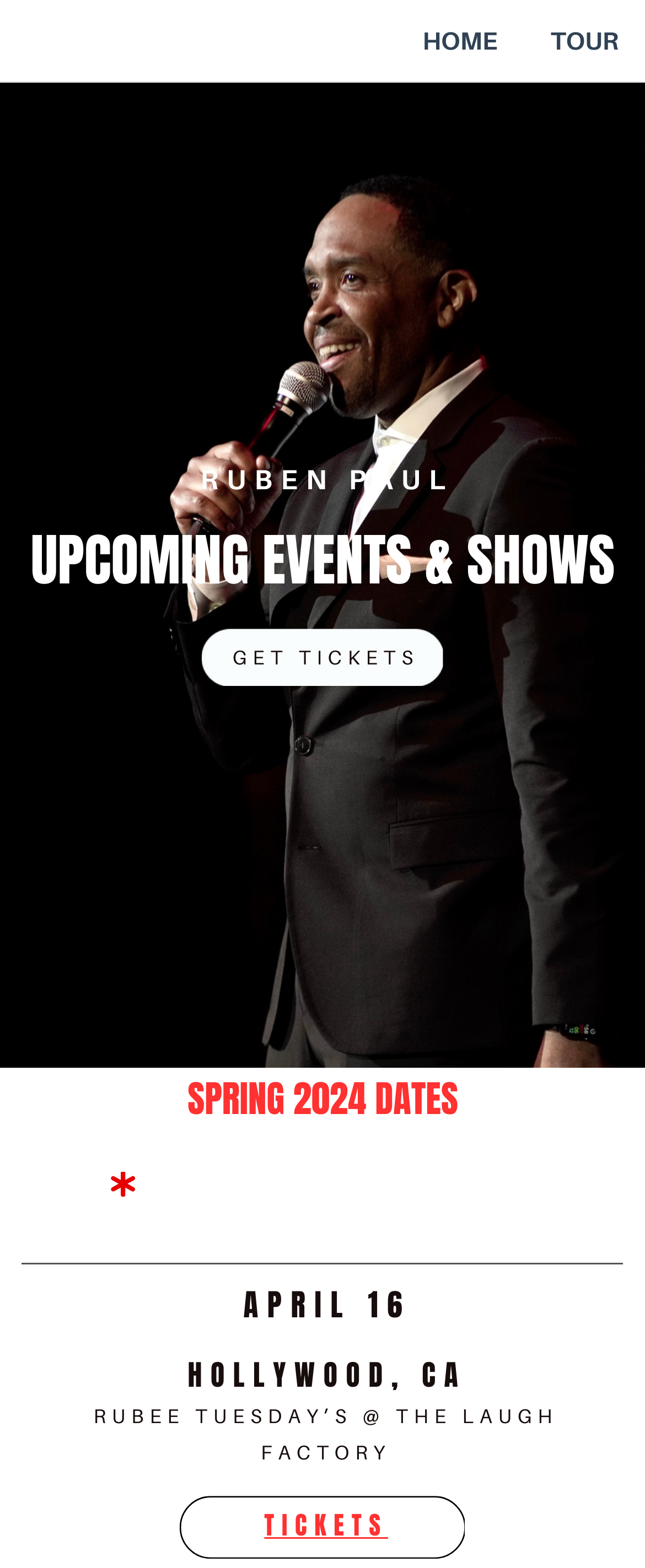How many upcoming events are shown?
Ensure your answer is thorough and detailed.

There is only one upcoming event shown on the webpage, which is 'RUBEE TUESDAY’S @ THE LAUGH FACTORY' on April 16 in Hollywood, CA. This information is obtained from the StaticText elements 'APRIL 16', 'HOLLYWOOD, CA', and 'RUBEE TUESDAY’S @ THE LAUGH FACTORY' with bounding box coordinates [0.377, 0.819, 0.638, 0.848], [0.291, 0.863, 0.723, 0.891], and [0.145, 0.895, 0.865, 0.934] respectively.